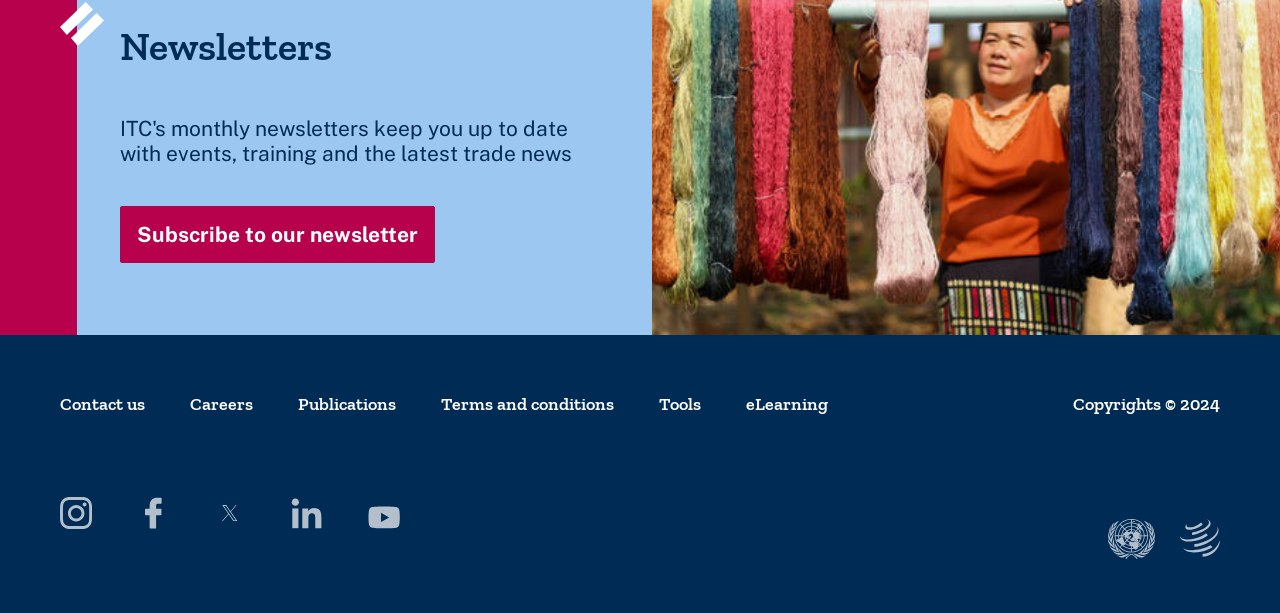Please determine the bounding box coordinates for the UI element described as: "UNCTAD".

[0.922, 0.847, 0.953, 0.912]